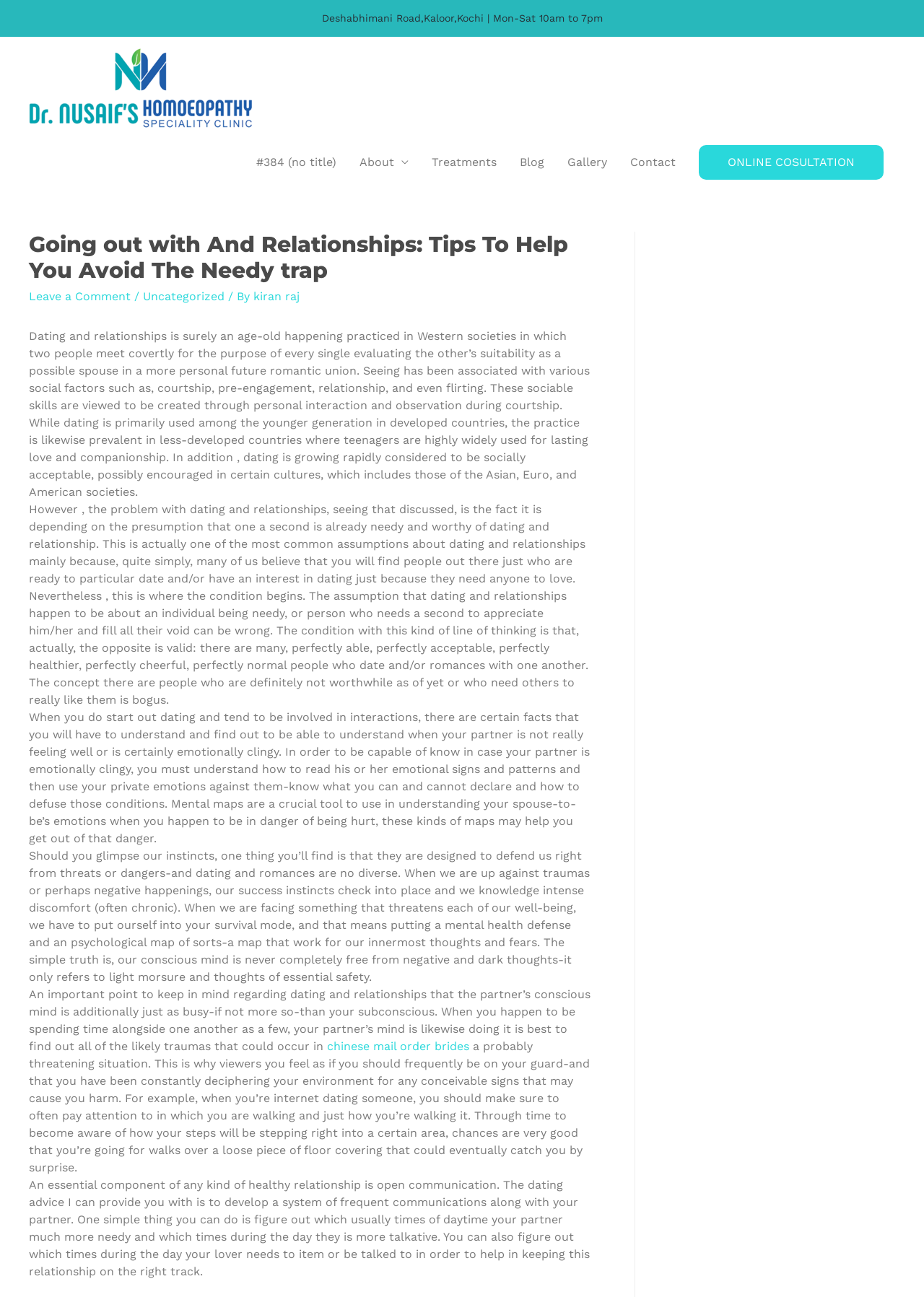What is the name of the author of the article?
Please provide a single word or phrase as your answer based on the image.

kiran raj